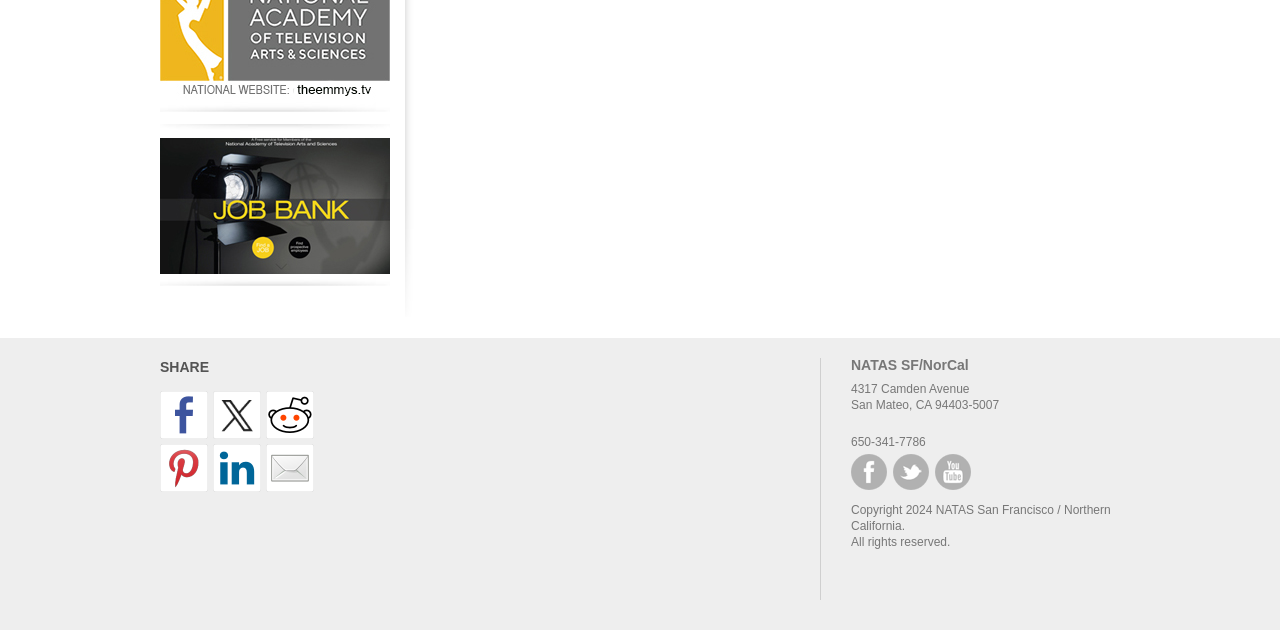Based on the provided description, "alt="jobbank"", find the bounding box of the corresponding UI element in the screenshot.

[0.125, 0.197, 0.305, 0.458]